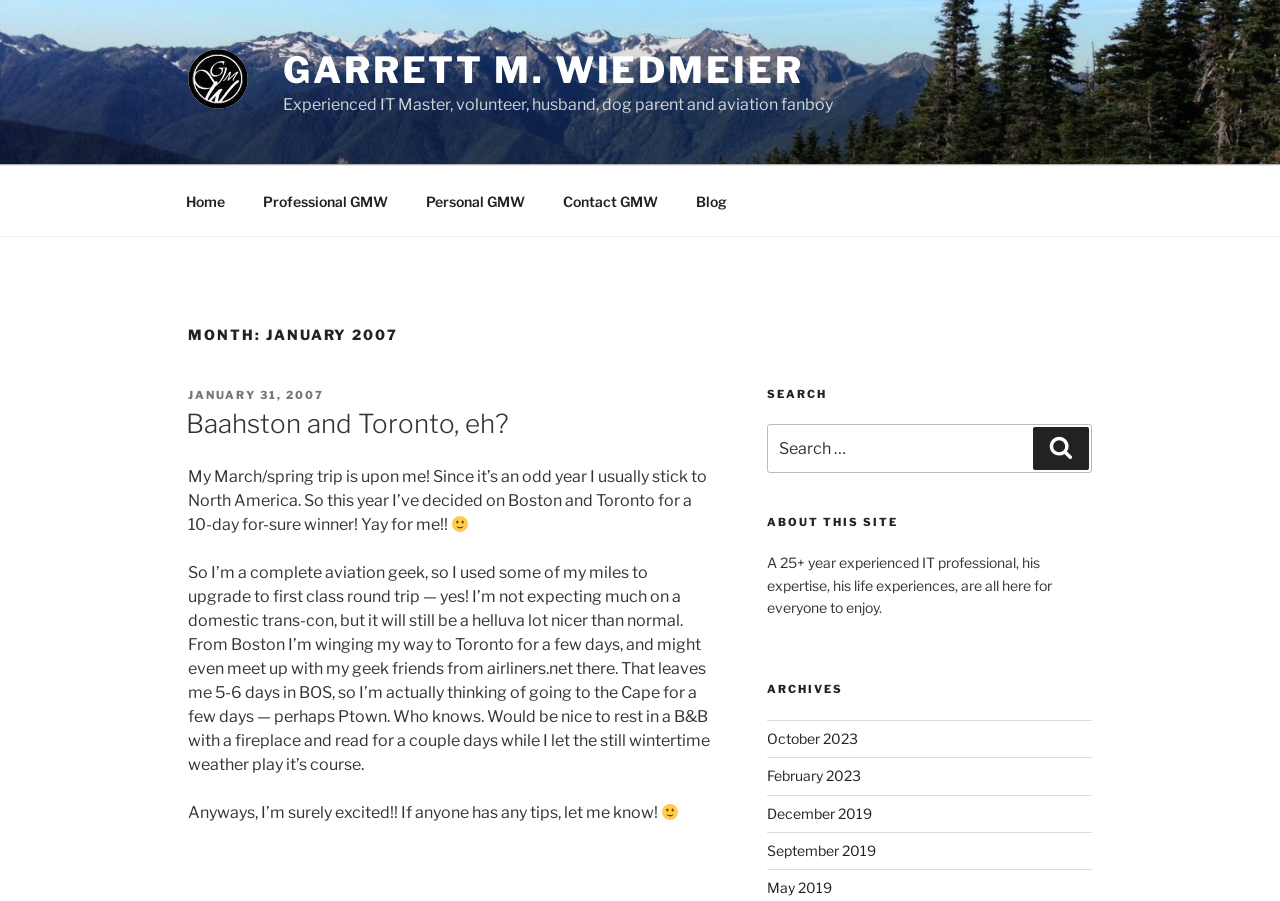Create an elaborate caption that covers all aspects of the webpage.

This webpage is a personal blog belonging to Garrett M. Wiedmeier, an experienced IT professional. At the top left, there is a link to his name, accompanied by a small image. Next to it, a brief description of himself as a volunteer, husband, dog parent, and aviation fanboy is displayed.

Below the top section, a navigation menu labeled "Top Menu" is situated, containing links to "Home", "Professional GMW", "Personal GMW", "Contact GMW", and "Blog". 

The main content of the page is divided into sections. The first section is headed "MONTH: JANUARY 2007" and contains a post titled "Baahston and Toronto, eh?" with a link to the post date "JANUARY 31, 2007". The post discusses the author's upcoming trip to Boston and Toronto, his excitement about upgrading to first class, and his plans for the trip. The text is interspersed with smiling face emojis.

To the right of the main content, there are three sections: "SEARCH", "ABOUT THIS SITE", and "ARCHIVES". The "SEARCH" section contains a search box and a button. The "ABOUT THIS SITE" section provides a brief description of the site, stating that it is about the author's expertise and life experiences. The "ARCHIVES" section lists links to past posts, organized by month and year.

Overall, the webpage has a simple and organized layout, with clear headings and concise text.